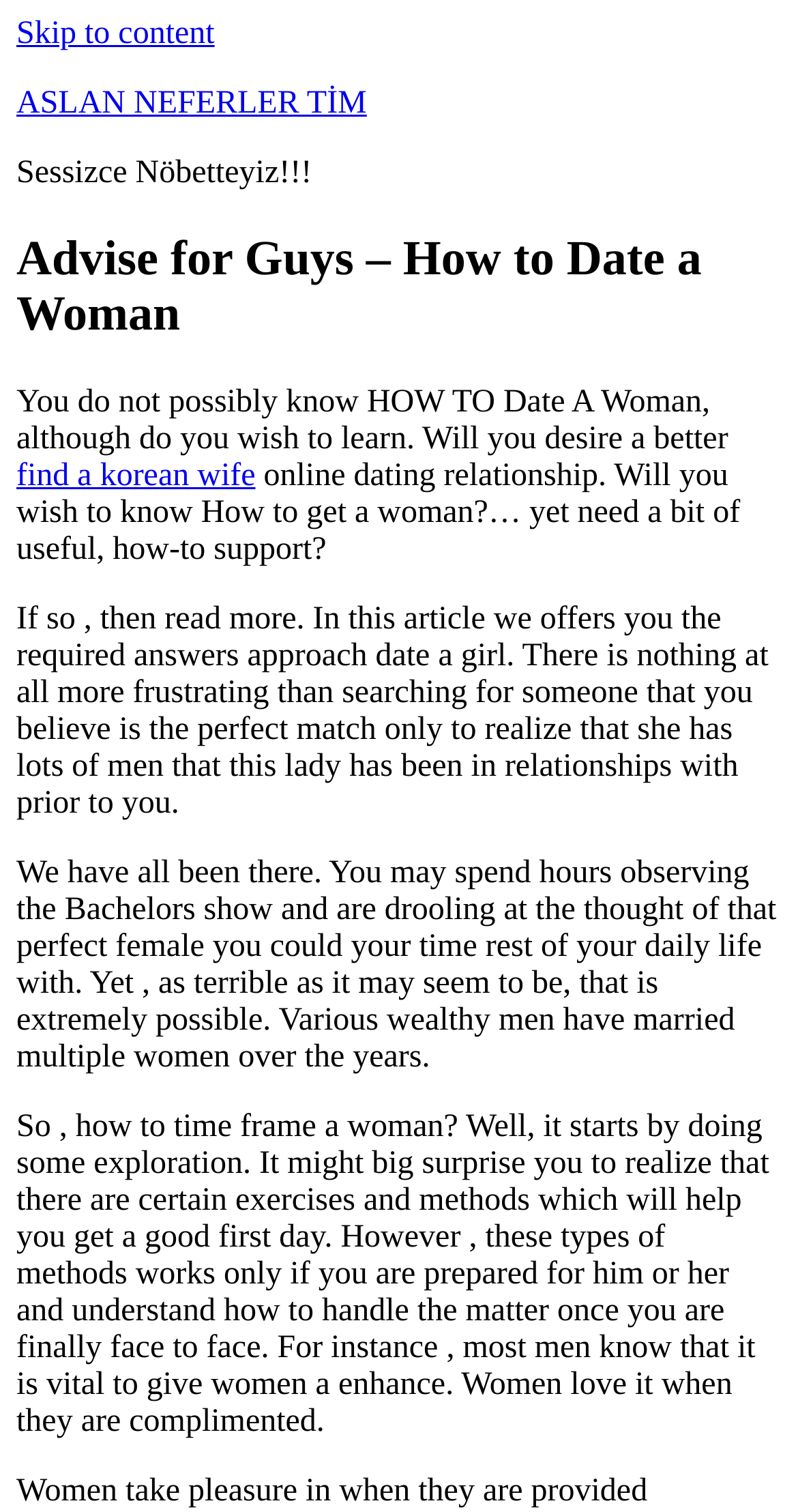Based on the image, provide a detailed and complete answer to the question: 
What is the main topic of this webpage?

Based on the content of the webpage, it appears to be providing advice to guys on how to date a woman, including tips on how to get a good first date and how to handle the situation once they are face to face with the woman.